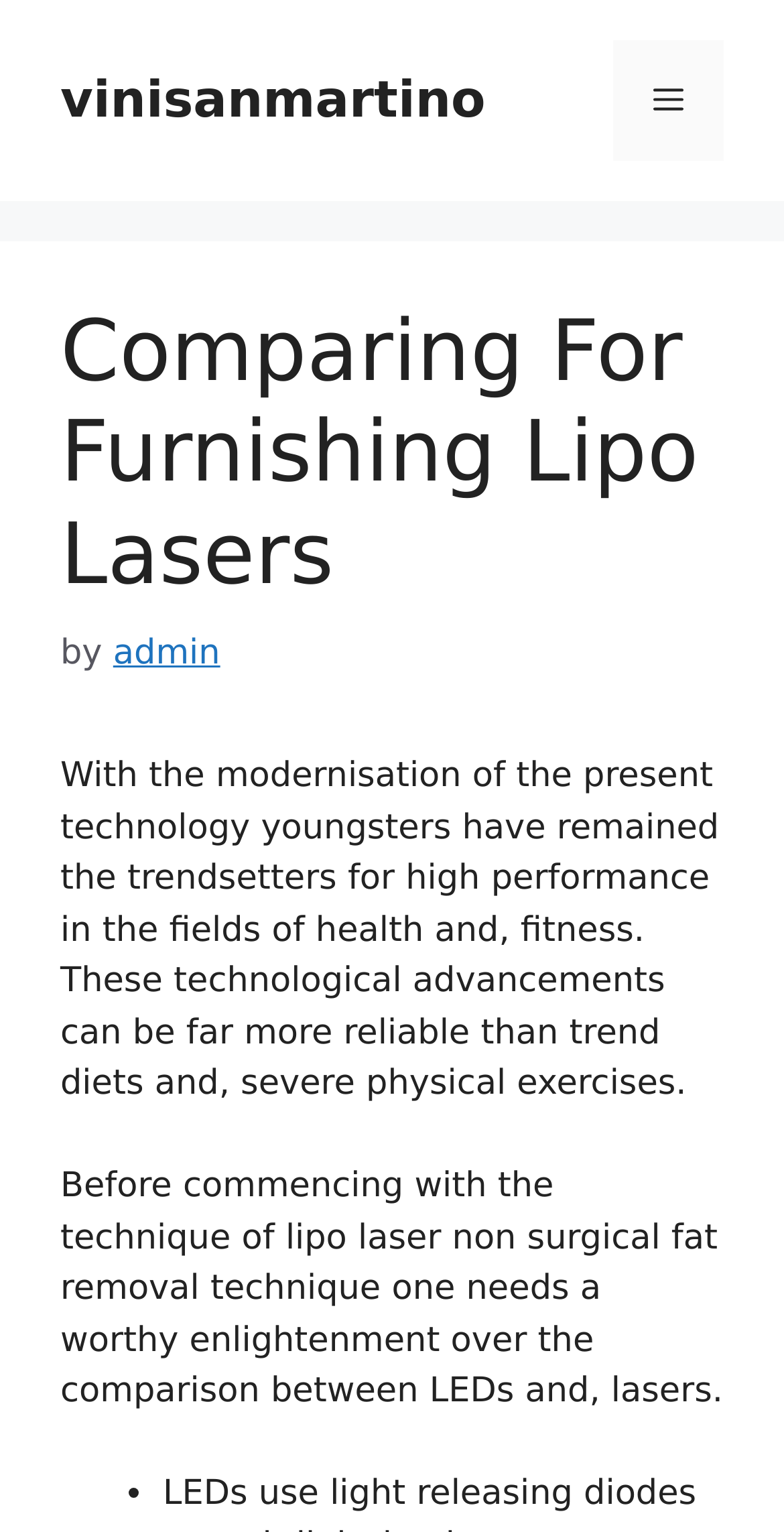Provide a thorough description of this webpage.

The webpage is about comparing furnishing lipo lasers, with a focus on health and fitness technology. At the top, there is a banner with the site's name, accompanied by a link to "vinisanmartino" on the left and a mobile toggle button on the right. Below the banner, there is a header section with a heading that reads "Comparing For Furnishing Lipo Lasers" followed by the author's name, "admin", in a smaller text.

The main content of the page is divided into three paragraphs. The first paragraph discusses how young people are driving trends in health and fitness technology, which is more reliable than fad diets and extreme exercise. The second paragraph introduces the topic of lipo laser non-surgical fat removal and the importance of understanding the comparison between LEDs and lasers before starting the technique.

The third paragraph is not fully visible, but it appears to be a list, indicated by a bullet point, although the content of the list is not fully shown. Overall, the webpage has a simple layout with a clear hierarchy of headings and paragraphs, making it easy to read and follow.